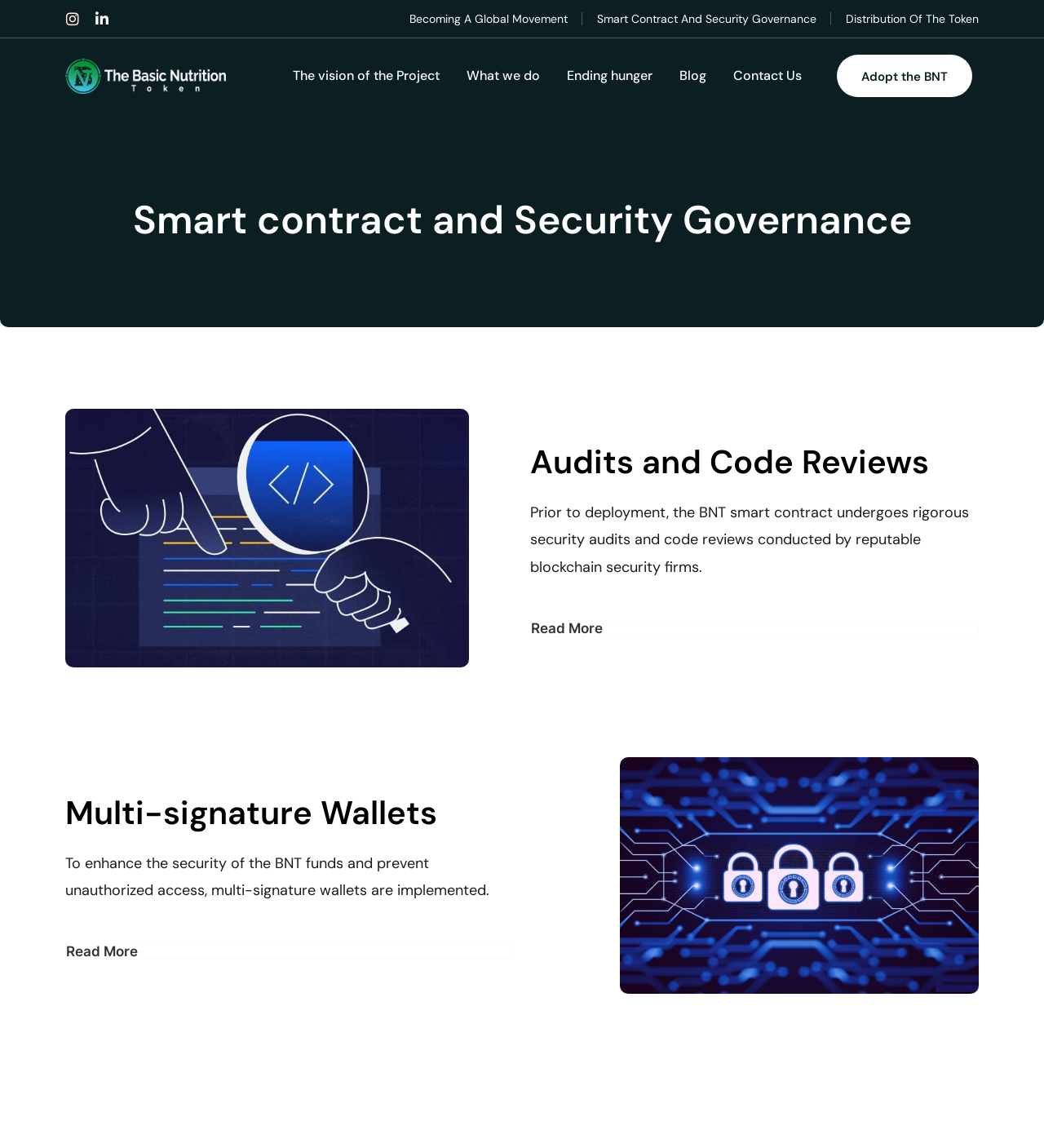What is the purpose of multi-signature wallets?
Refer to the image and provide a detailed answer to the question.

According to the webpage, multi-signature wallets are implemented to enhance the security of the BNT funds and prevent unauthorized access.